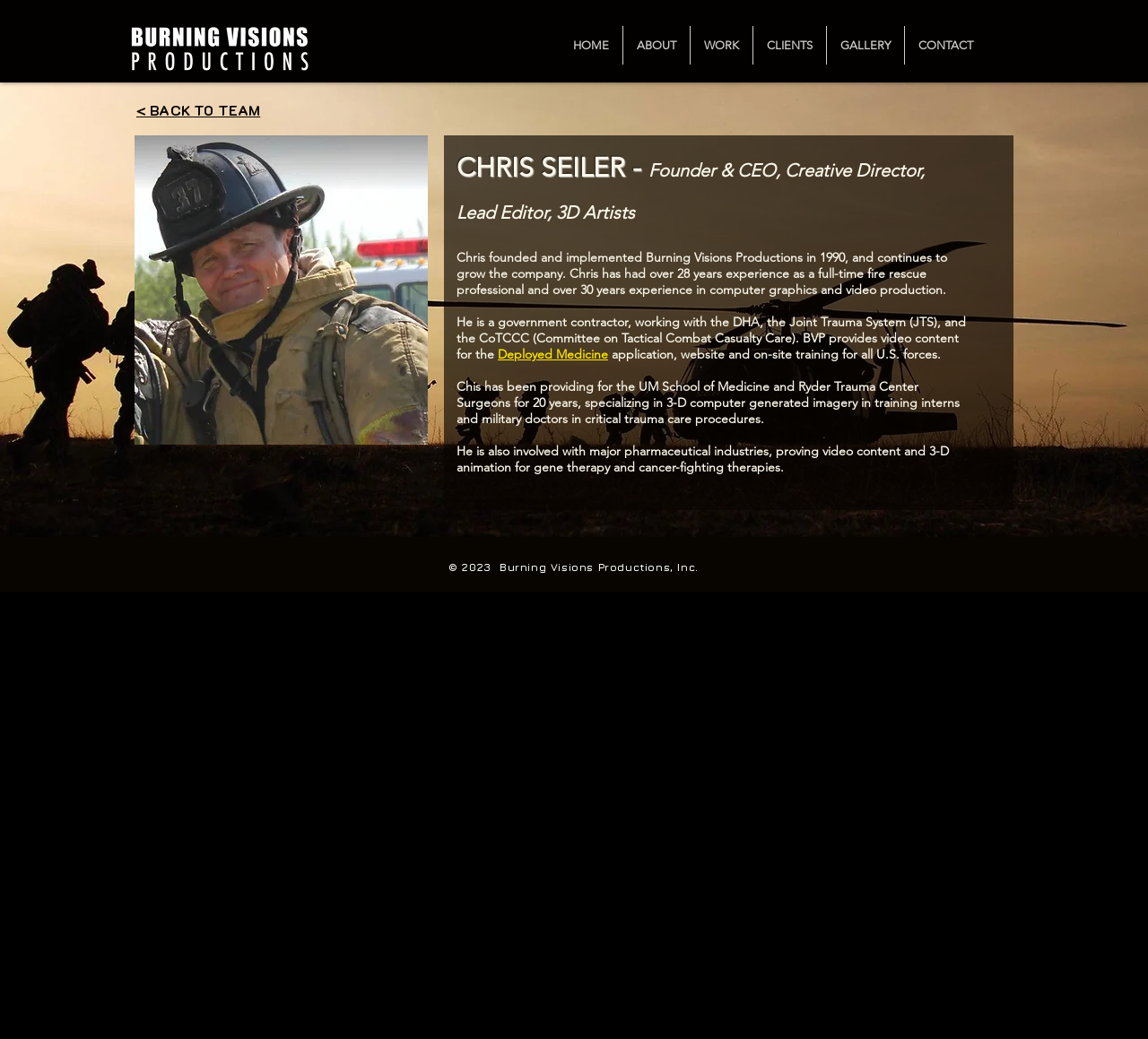Extract the main heading from the webpage content.

CHRIS SEILER - Founder & CEO, Creative Director, 
Lead Editor, 3D Artists